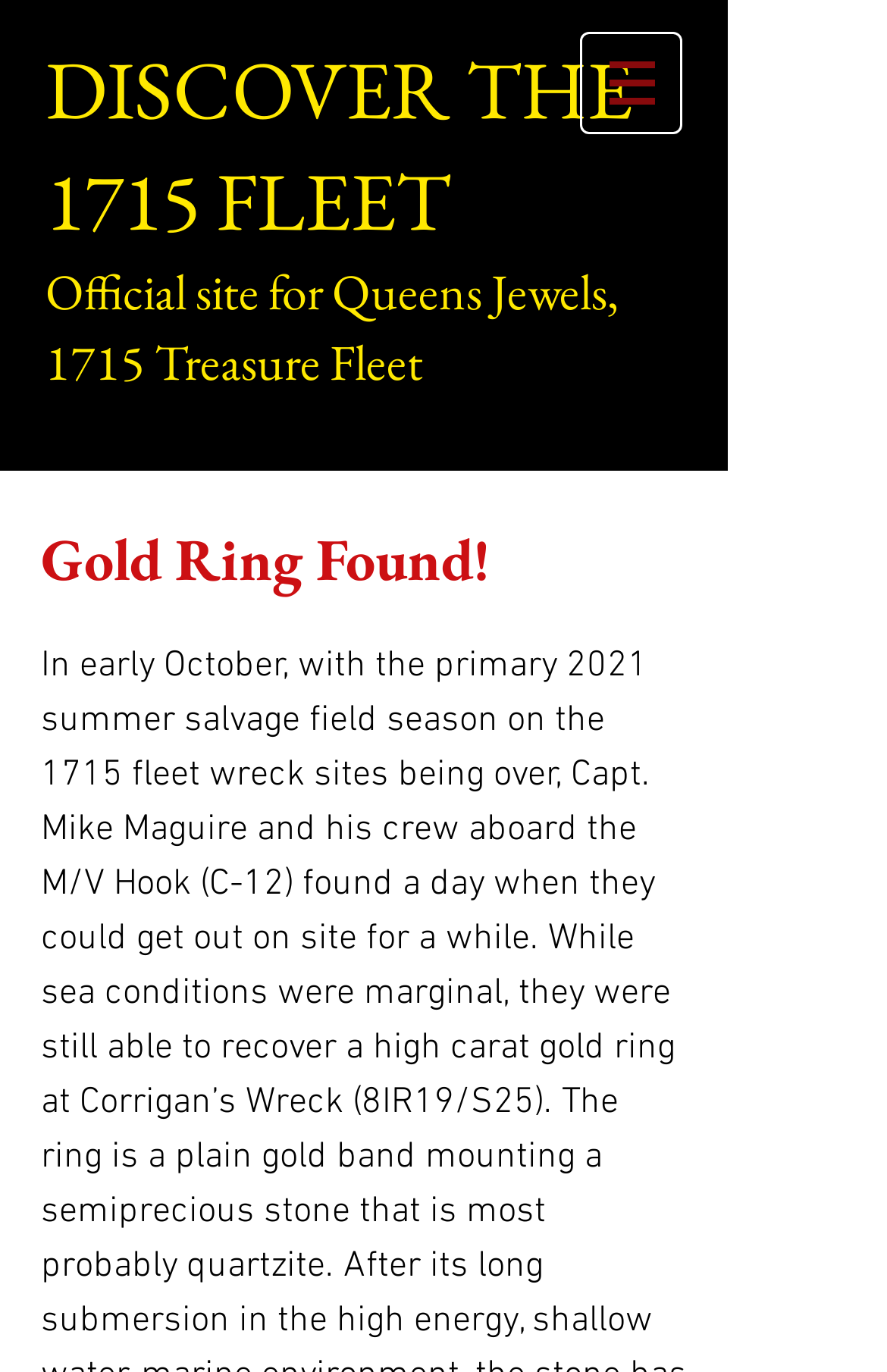Please extract and provide the main headline of the webpage.

DISCOVER THE 1715 FLEET
Official site for Queens Jewels, 1715 Treasure Fleet